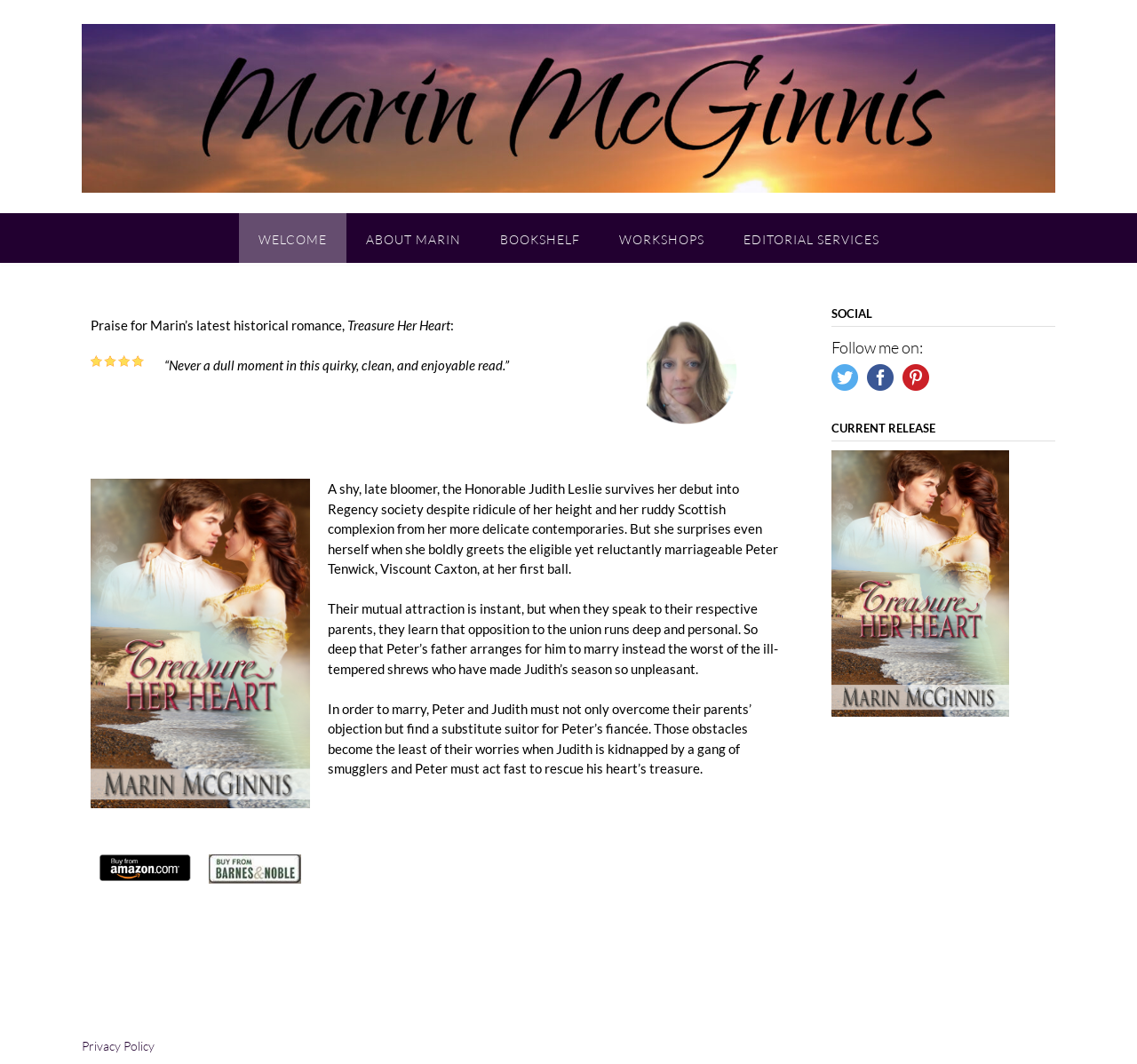Determine the bounding box coordinates for the region that must be clicked to execute the following instruction: "Follow the author on social media".

[0.731, 0.342, 0.755, 0.371]